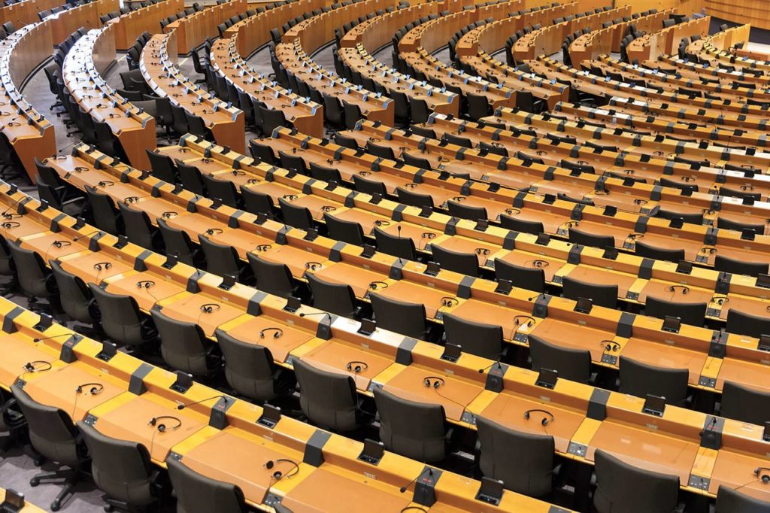What is the purpose of the microphones on the desks?
Look at the screenshot and respond with a single word or phrase.

For formal discussions and debates